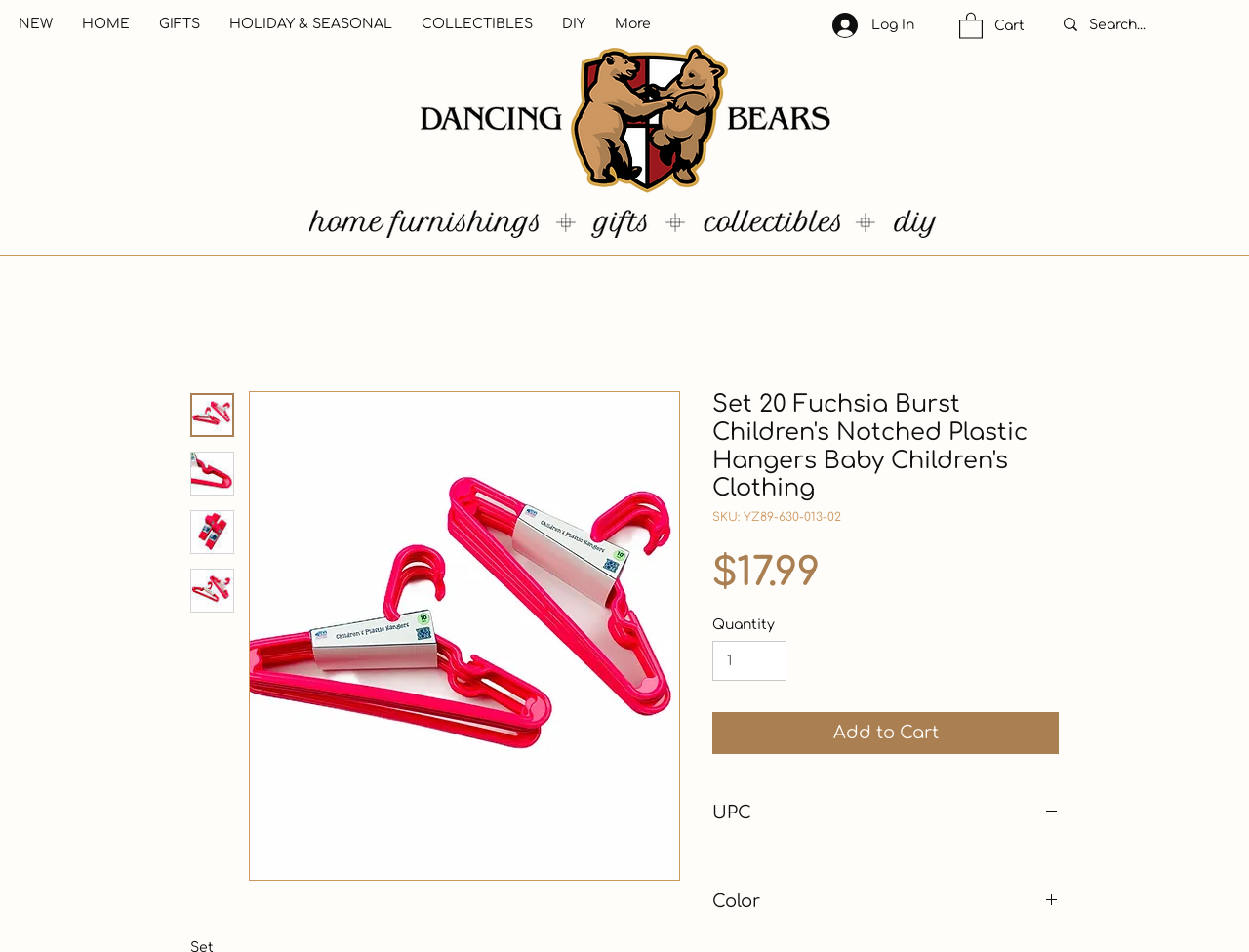What is the name of the product?
Refer to the image and provide a concise answer in one word or phrase.

Set 20 Fuchsia Burst Children's Notched Plastic Hangers